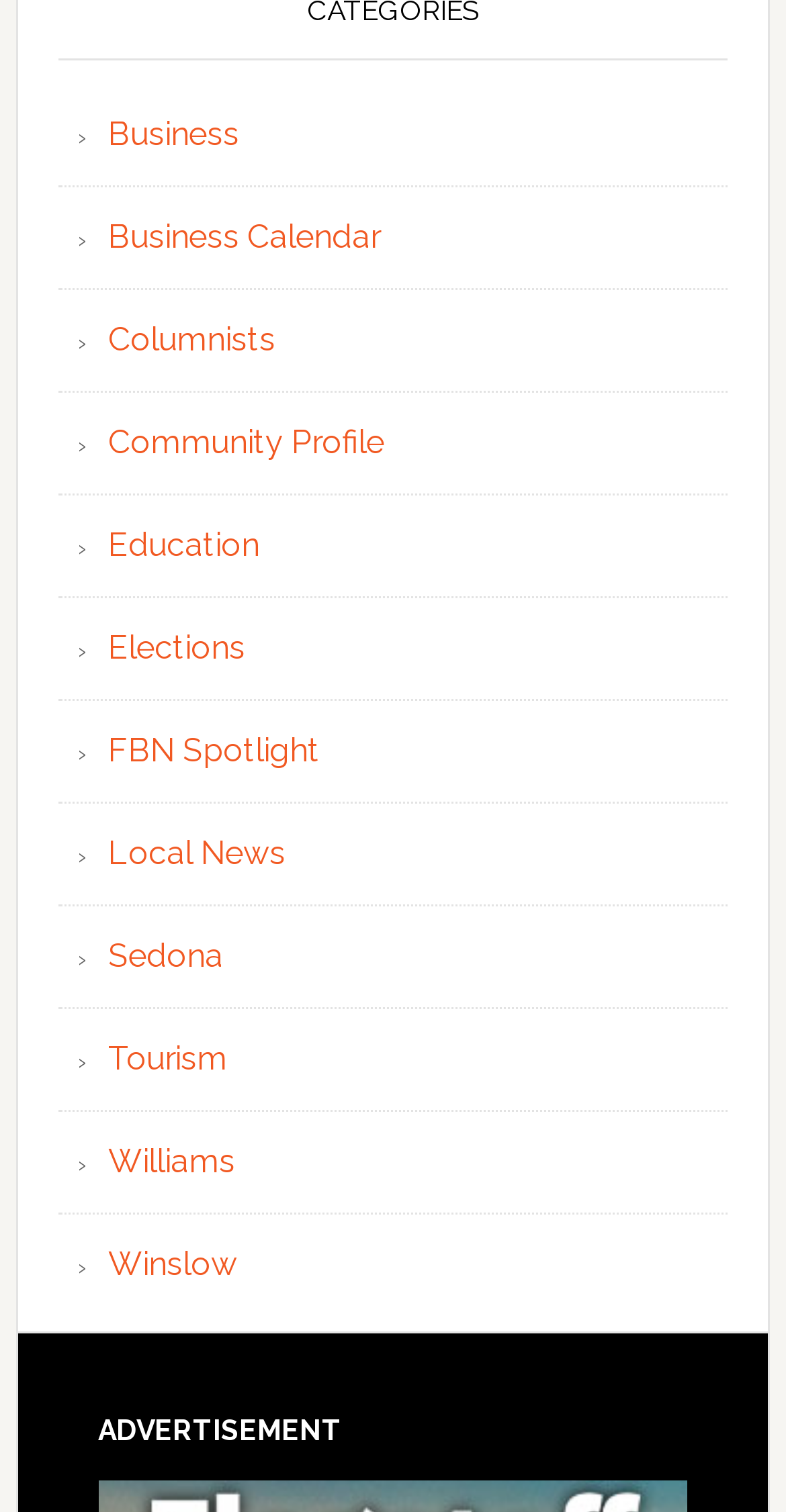Use a single word or phrase to answer the question:
What type of articles can be found under 'Columnists'?

Opinion pieces